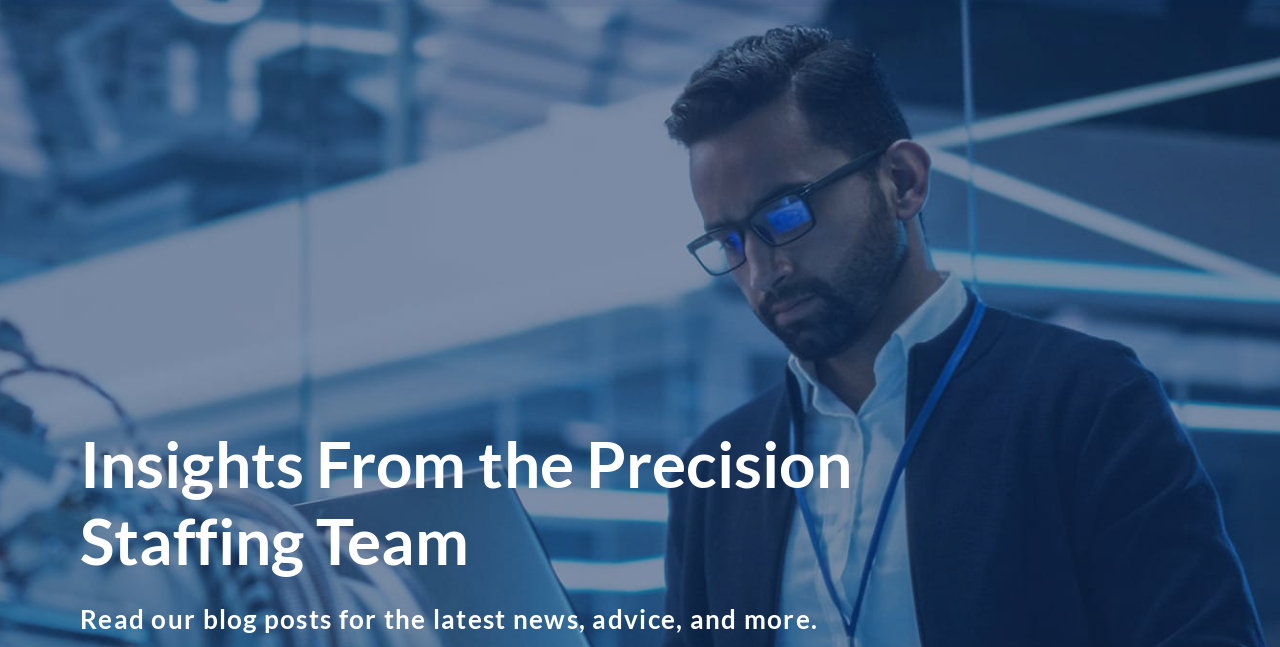Please locate the bounding box coordinates of the element that should be clicked to achieve the given instruction: "Login as an employer".

[0.886, 0.022, 0.973, 0.051]